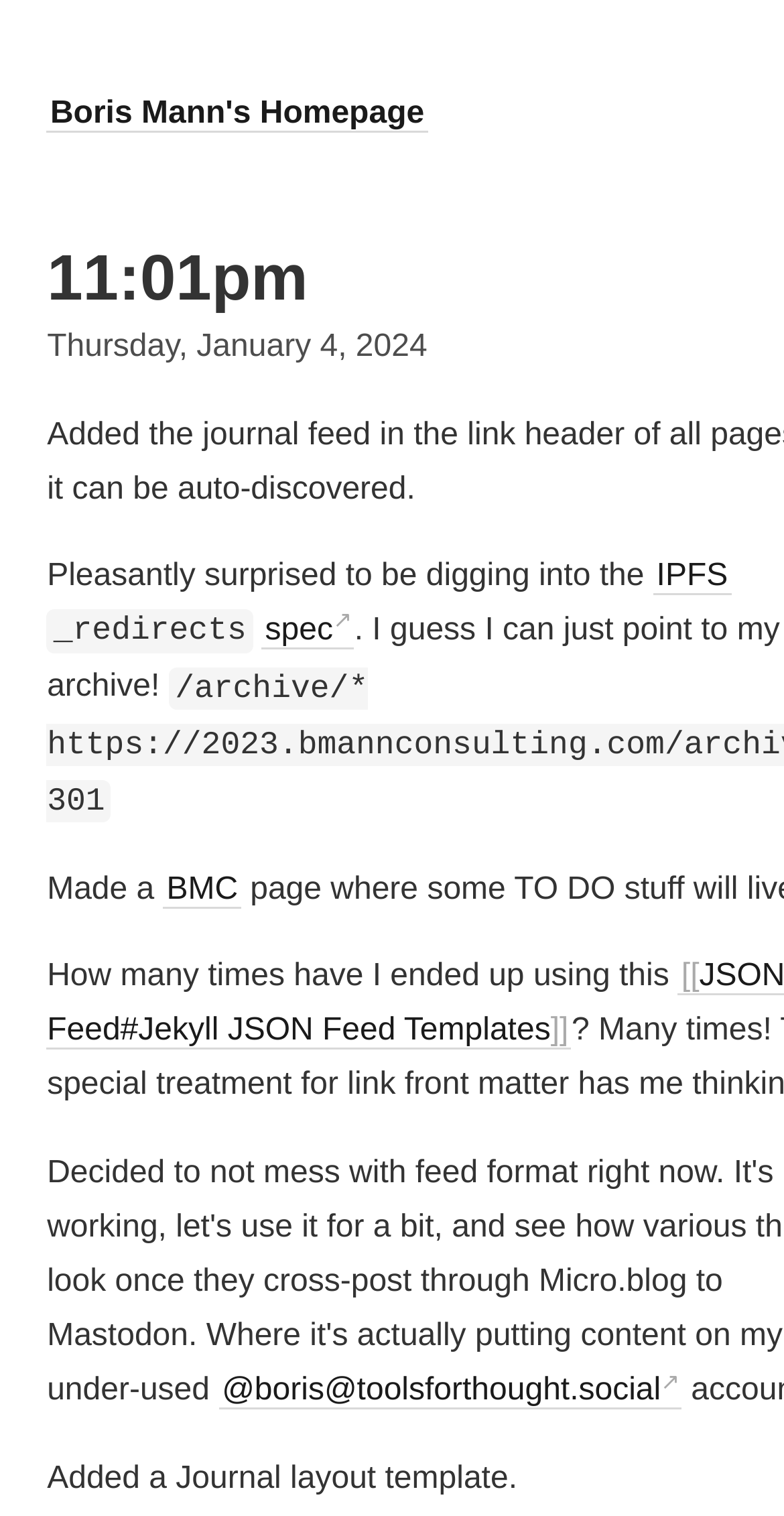Extract the bounding box coordinates of the UI element described: "Boris Mann's Homepage". Provide the coordinates in the format [left, top, right, bottom] with values ranging from 0 to 1.

[0.06, 0.063, 0.545, 0.087]